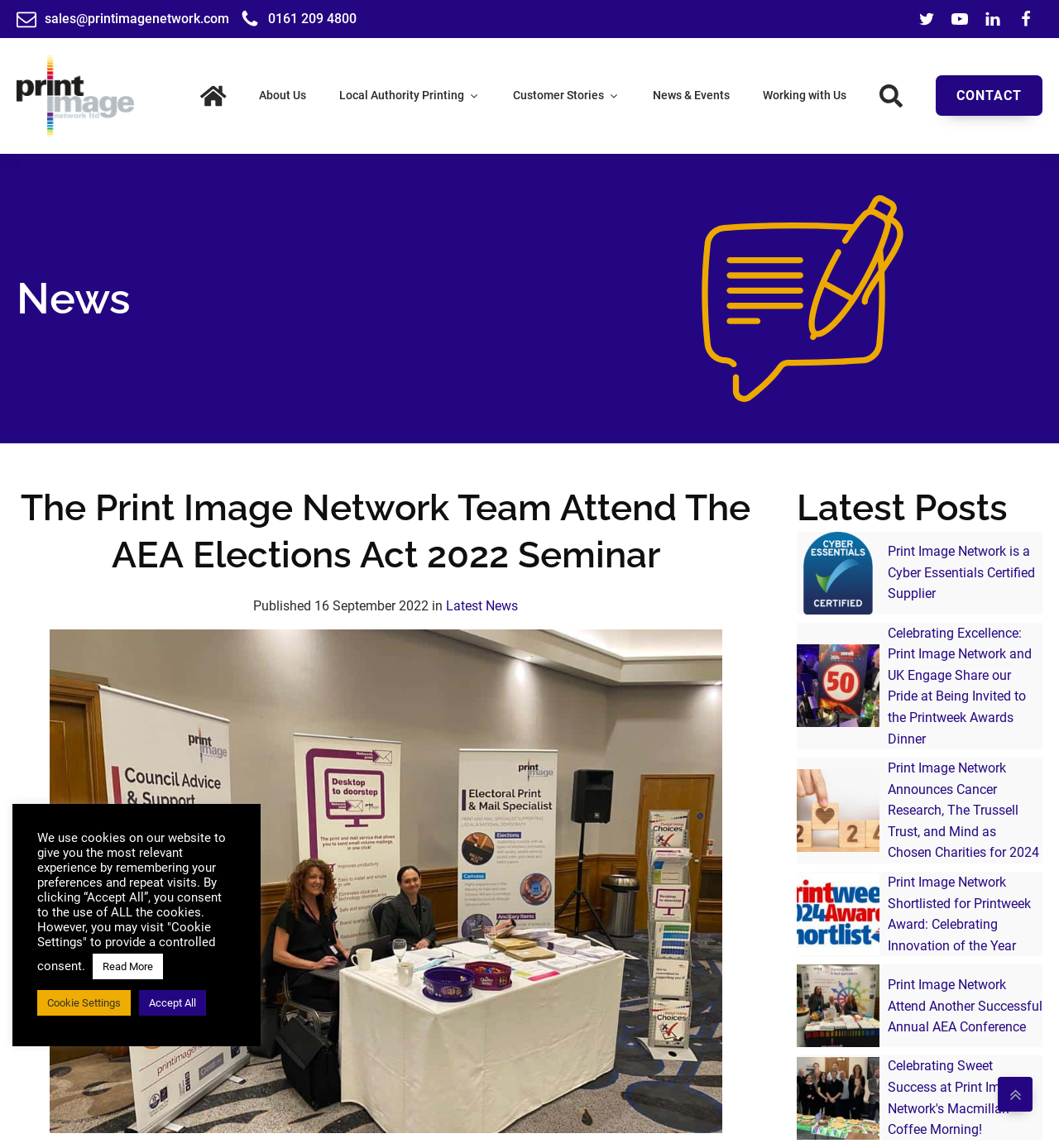Determine the bounding box coordinates of the element that should be clicked to execute the following command: "Read about our company".

[0.229, 0.072, 0.305, 0.095]